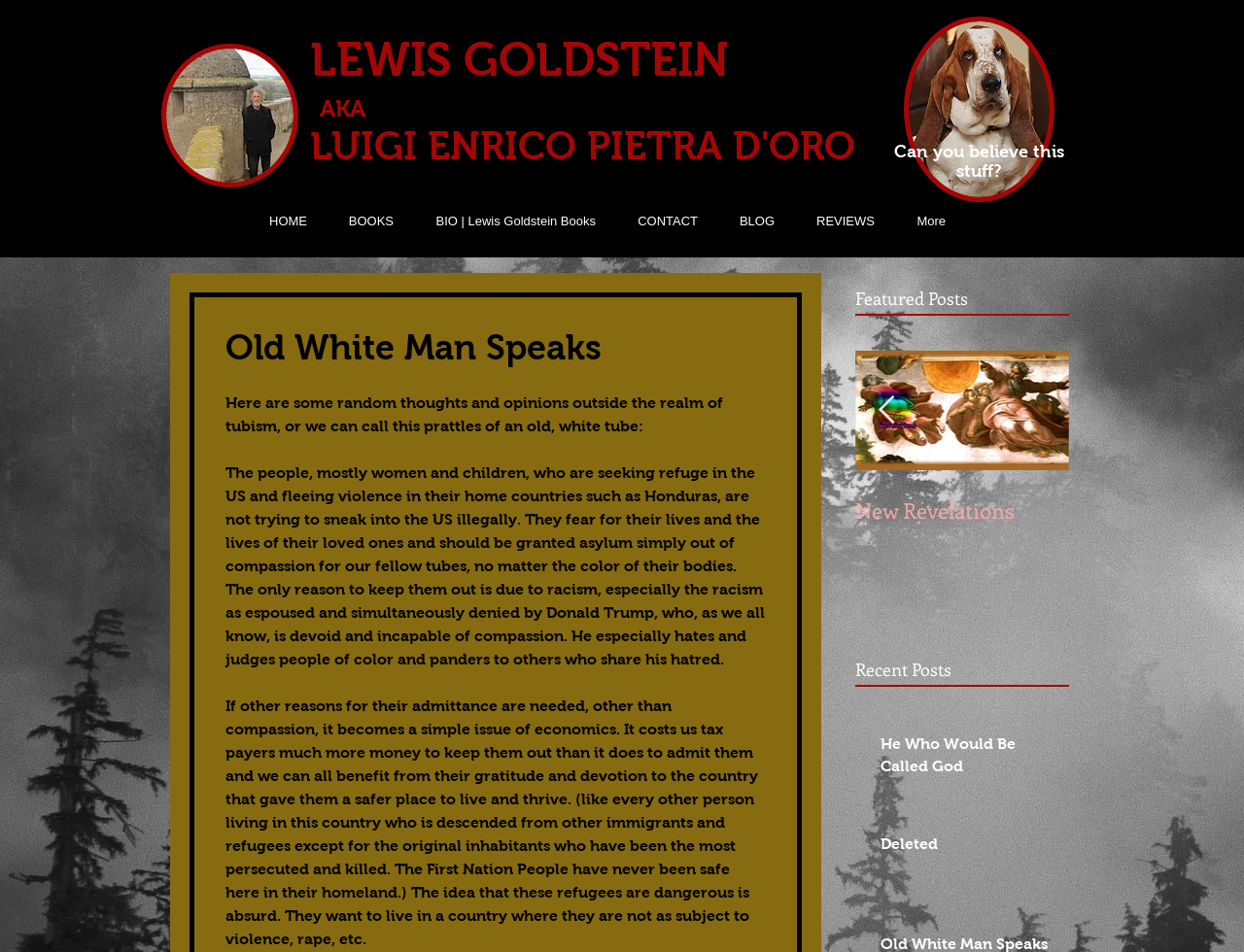Give a detailed account of the webpage, highlighting key information.

This webpage is a personal blog called "Old White Man Speaks" by Lewis Goldstein, also known as Luigi Enrico Pietra D'Oro. At the top of the page, there is a navigation menu with links to different sections of the website, including "HOME", "BOOKS", "BIO", "CONTACT", "BLOG", and "REVIEWS". Below the navigation menu, there is a heading with the author's name and a subtitle "AKA Luigi Enrico Pietra D'Oro".

On the left side of the page, there is a large image of the author, with a heading "Old White Man Speaks" above it. Below the image, there is a block of text that appears to be a blog post. The post discusses the author's opinions on refugees seeking asylum in the US, arguing that they should be granted asylum out of compassion and that the idea that they are dangerous is absurd.

To the right of the author's image, there is a section with a heading "Featured Posts" and a list of three posts, each with a link to read more. The posts are titled "Deleted", "Of Fleas and Fleadom", and "New Revelations". Below the featured posts, there is a section with a heading "Recent Posts" and a list of two posts, titled "He Who Would Be Called God" and "Deleted".

There are also several other images on the page, including a small image of a basset hound at the top right corner and an image with the title "IMG_0219_32.JPG" at the top left corner. Additionally, there is a button labeled "Previous Item" at the bottom right corner of the page.